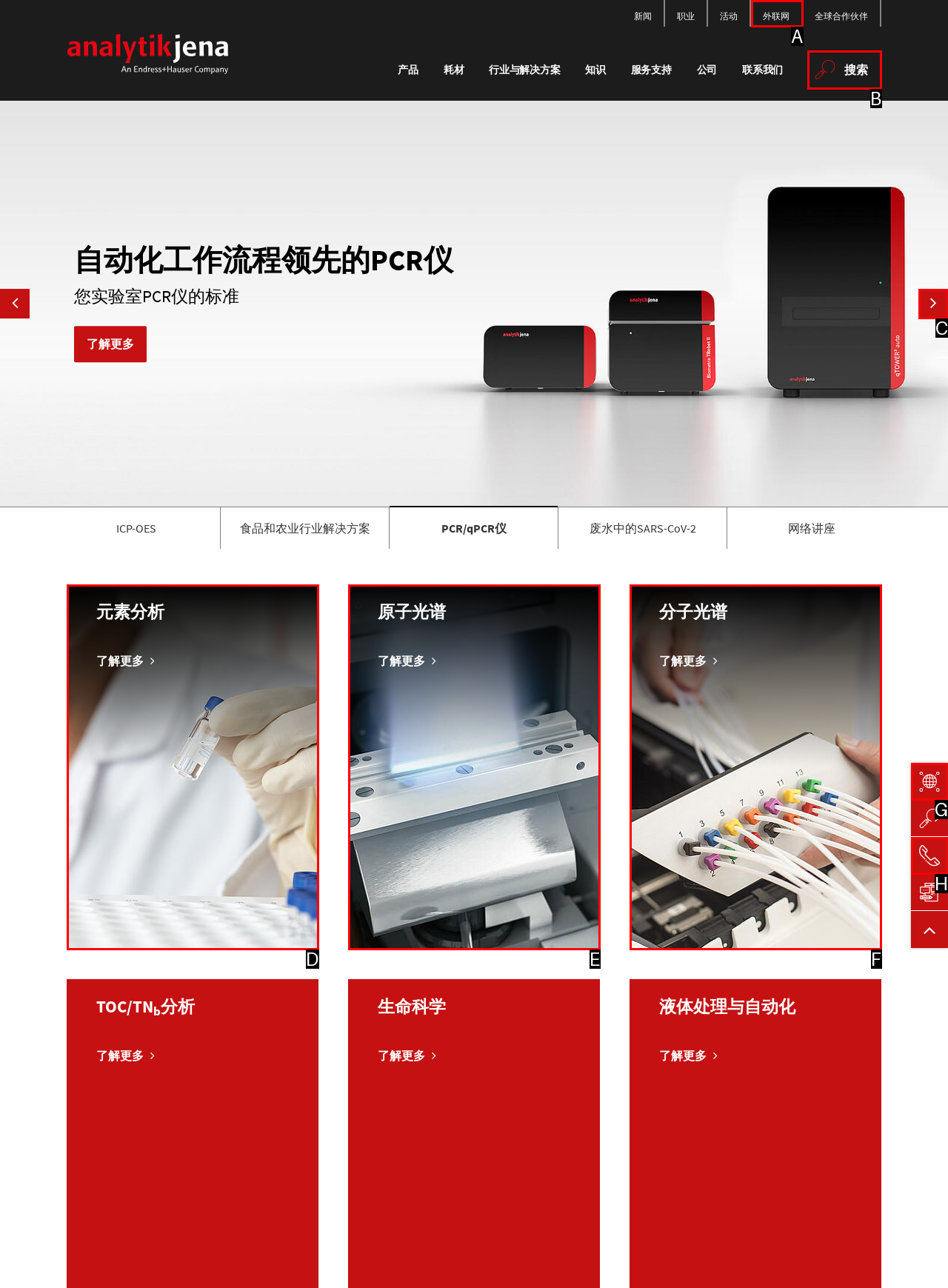Using the description: Twitta questo articolo, find the best-matching HTML element. Indicate your answer with the letter of the chosen option.

None